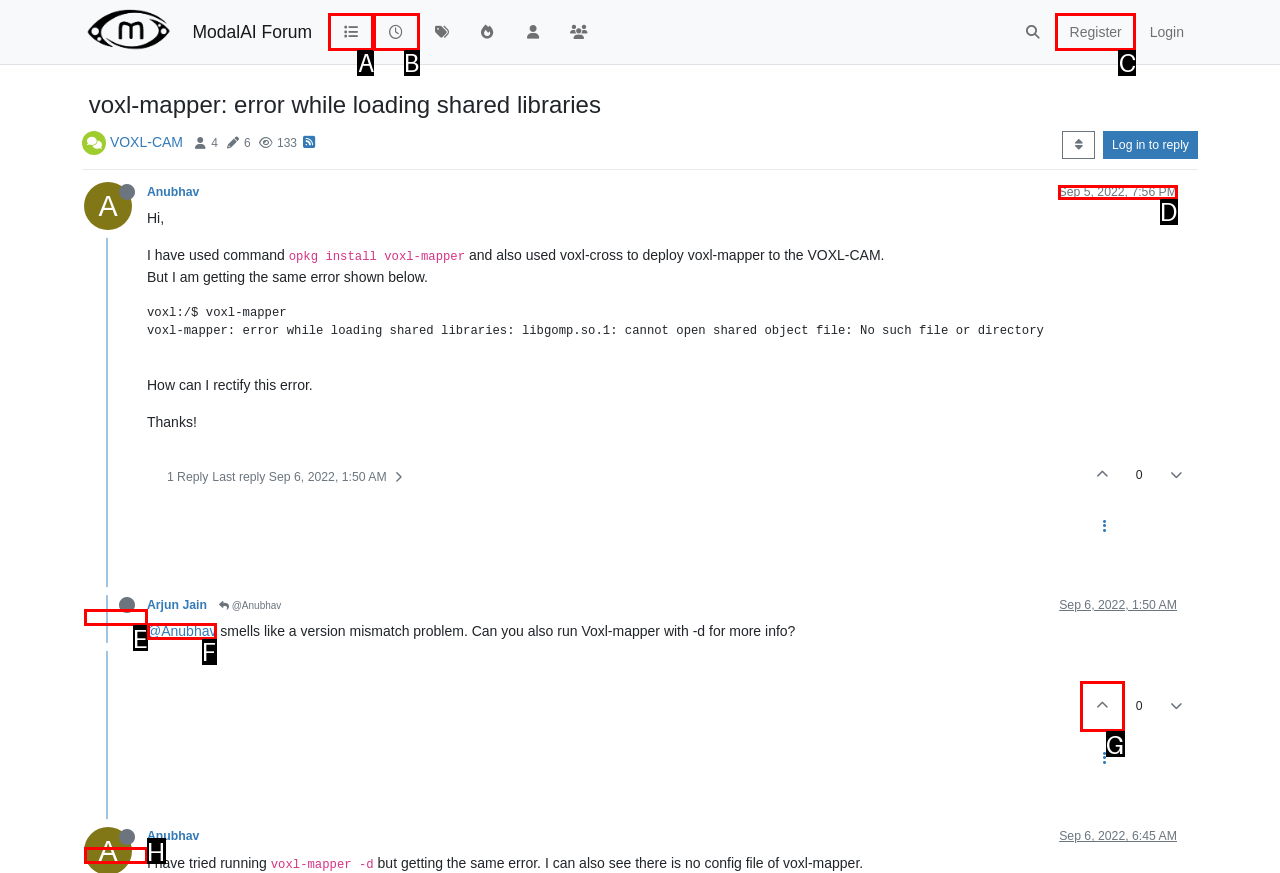Determine which option matches the description: Recent. Answer using the letter of the option.

B